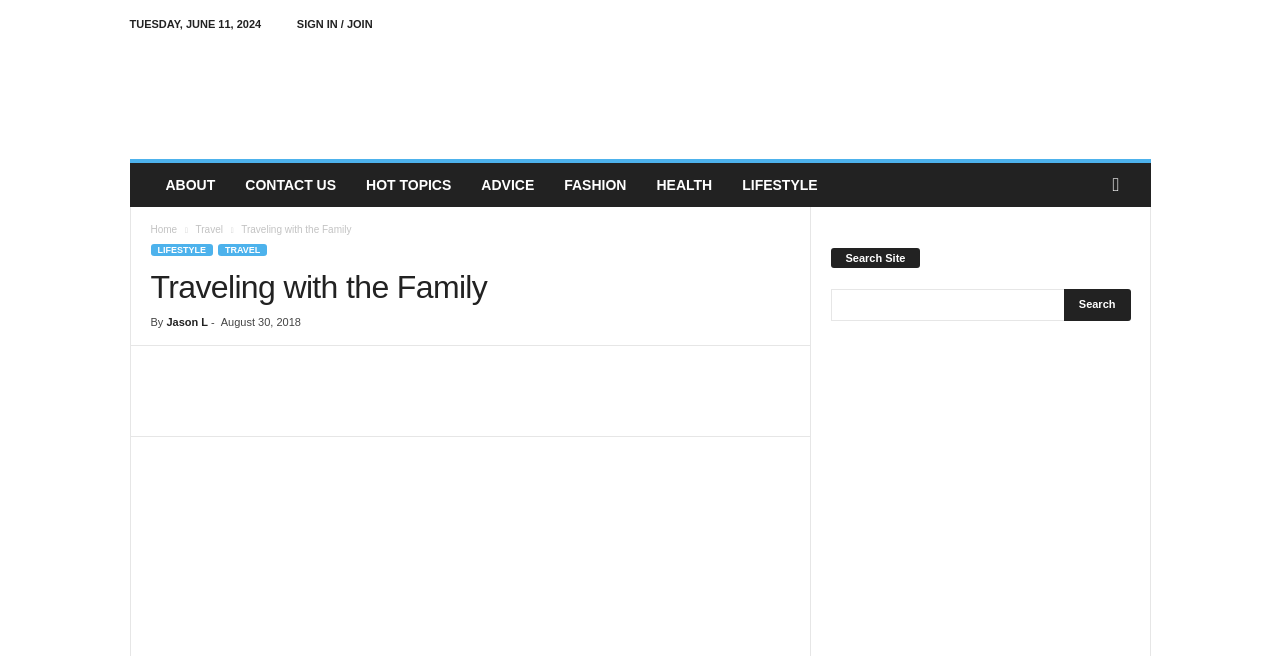Please identify the bounding box coordinates of the element that needs to be clicked to execute the following command: "Visit the about page". Provide the bounding box using four float numbers between 0 and 1, formatted as [left, top, right, bottom].

[0.118, 0.248, 0.18, 0.316]